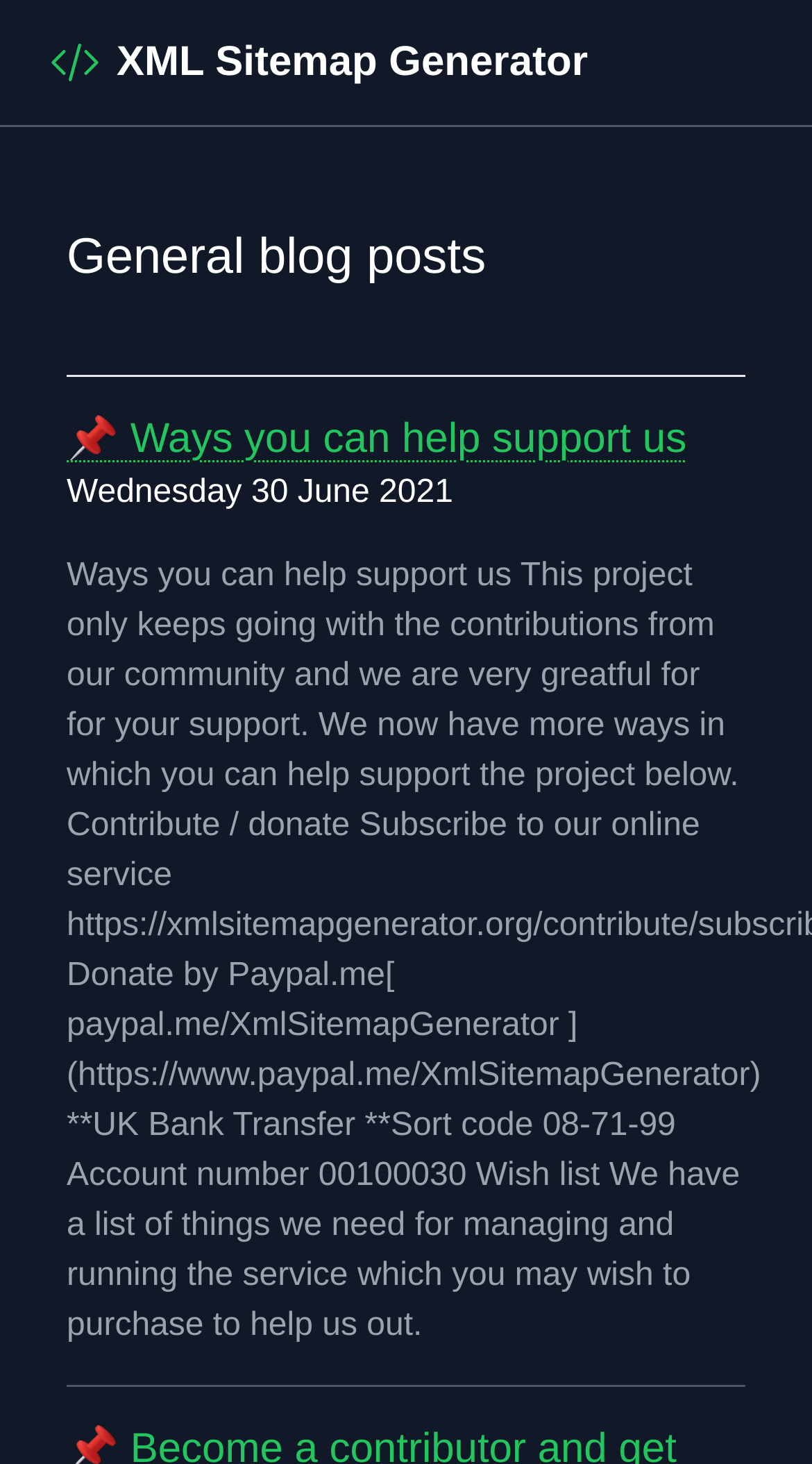Generate a thorough caption detailing the webpage content.

The webpage is titled "XML Sitemap Generator General" and appears to be a blog or article page. At the top, there is a link to "XML Sitemap Generator" accompanied by a small image. Below this, there is a heading that reads "General blog posts". 

Underneath the heading, there is a horizontal separator line. Following this separator, there is another heading that says "Ways you can help support us", which is also a clickable link. Below this heading, there is a static text that displays the date "Wednesday 30 June 2021".